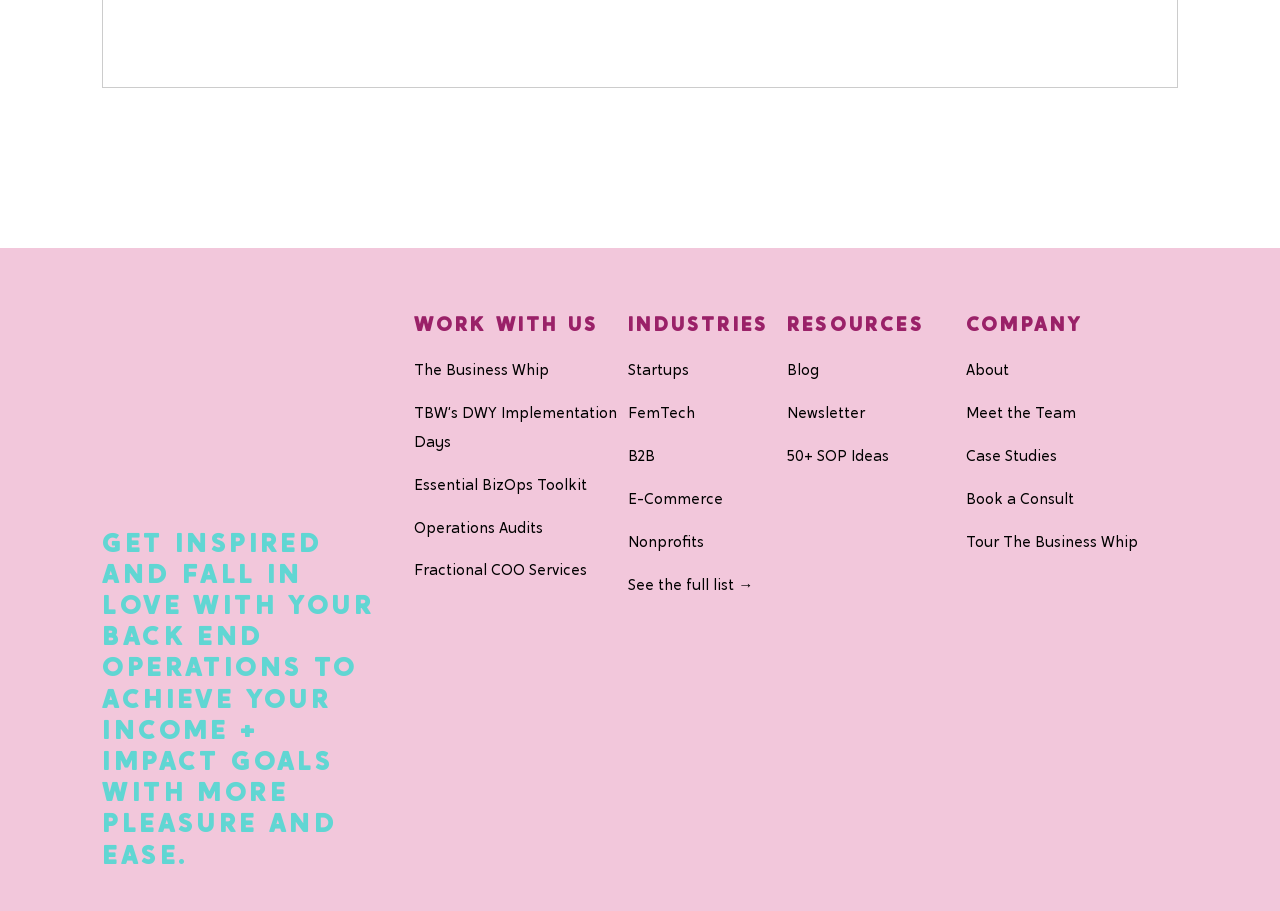What resources are available on the website?
Could you answer the question with a detailed and thorough explanation?

The resources available on the website can be determined by examining the links under the 'RESOURCES' heading, which include 'Blog', 'Newsletter', and '50+ SOP Ideas', among others. These resources are likely related to business operations and management.